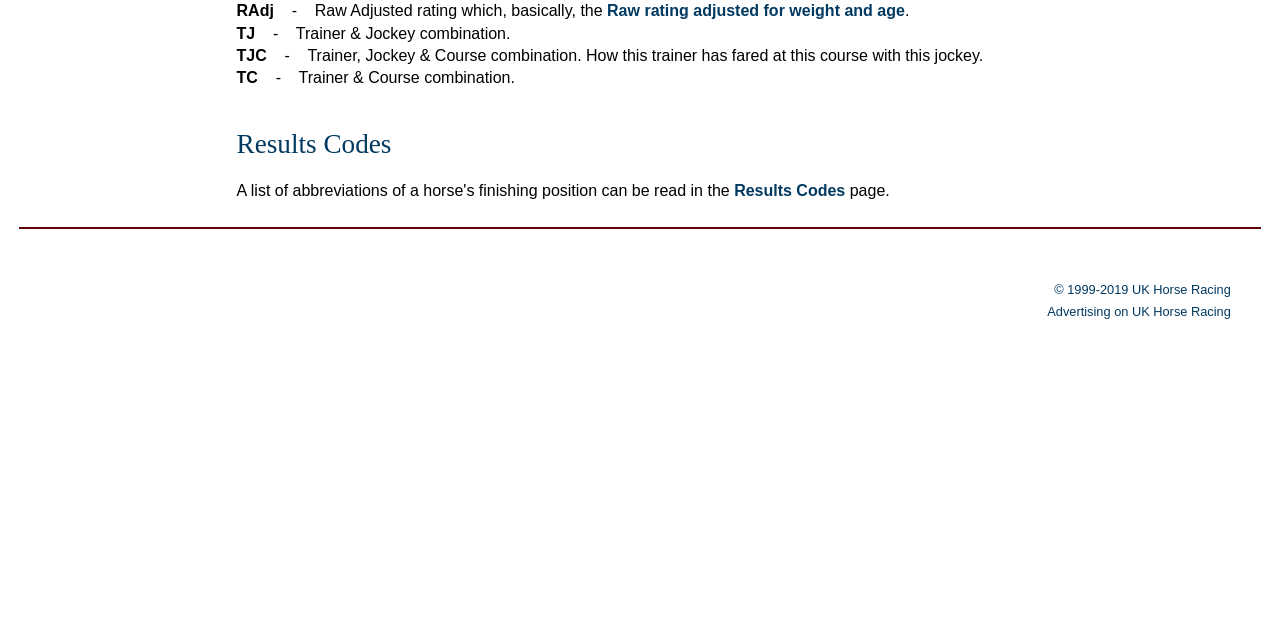Please find the bounding box coordinates (top-left x, top-left y, bottom-right x, bottom-right y) in the screenshot for the UI element described as follows: Results Codes

[0.574, 0.284, 0.66, 0.31]